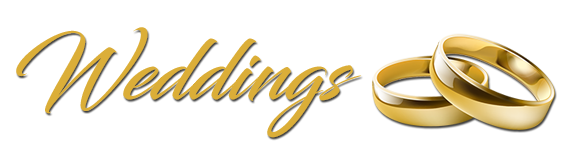Answer the question briefly using a single word or phrase: 
What is the symbolic meaning of the two intertwined wedding rings?

Love and commitment